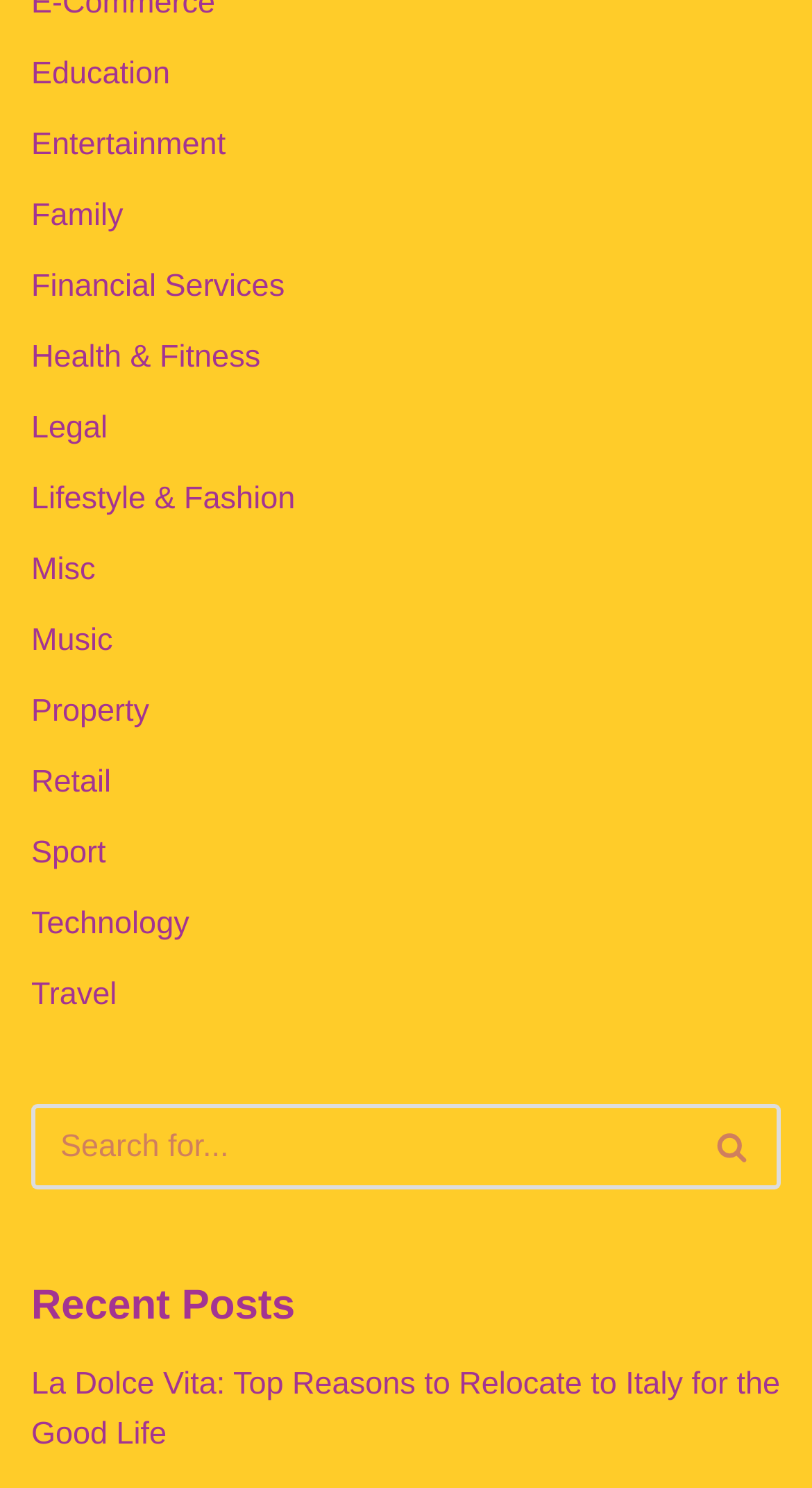Please identify the bounding box coordinates of the element's region that I should click in order to complete the following instruction: "Click on Education". The bounding box coordinates consist of four float numbers between 0 and 1, i.e., [left, top, right, bottom].

[0.038, 0.038, 0.21, 0.062]